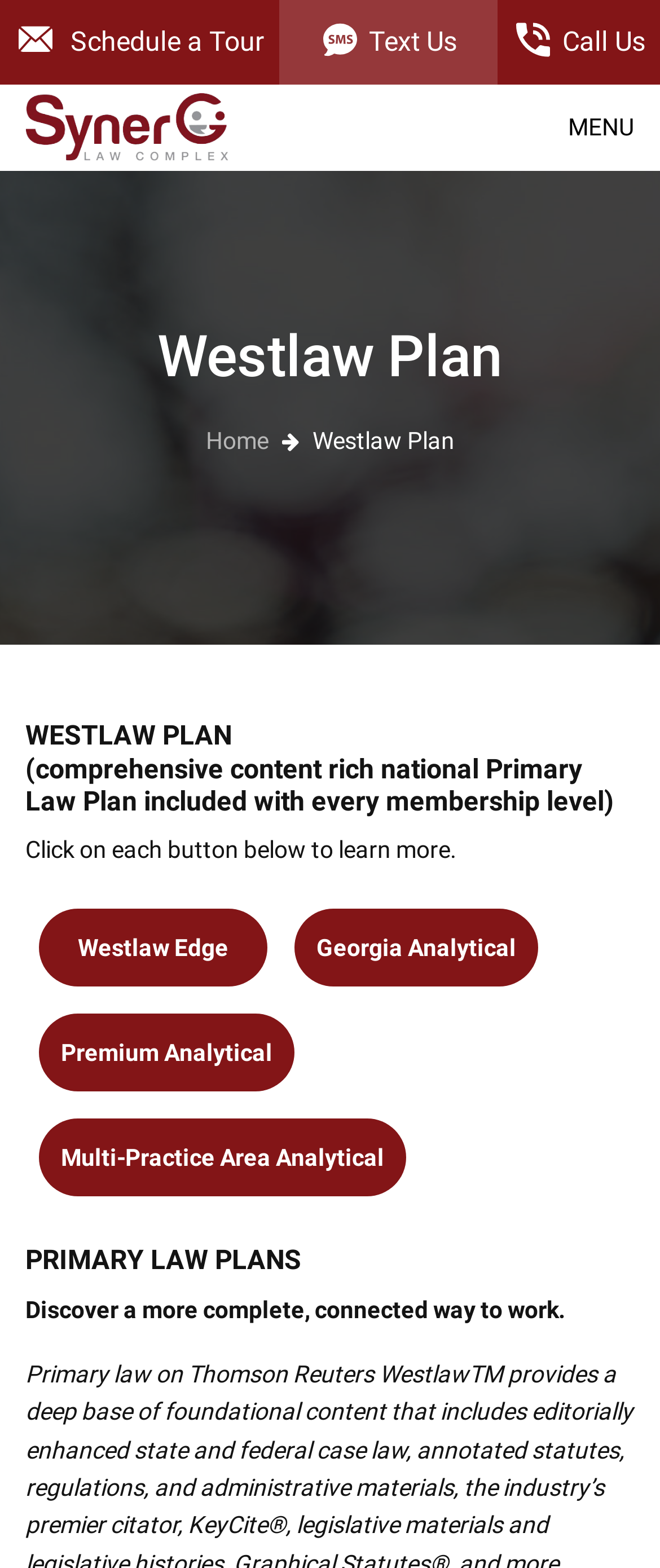Determine the bounding box coordinates for the element that should be clicked to follow this instruction: "Call us". The coordinates should be given as four float numbers between 0 and 1, in the format [left, top, right, bottom].

[0.765, 0.0, 0.99, 0.054]